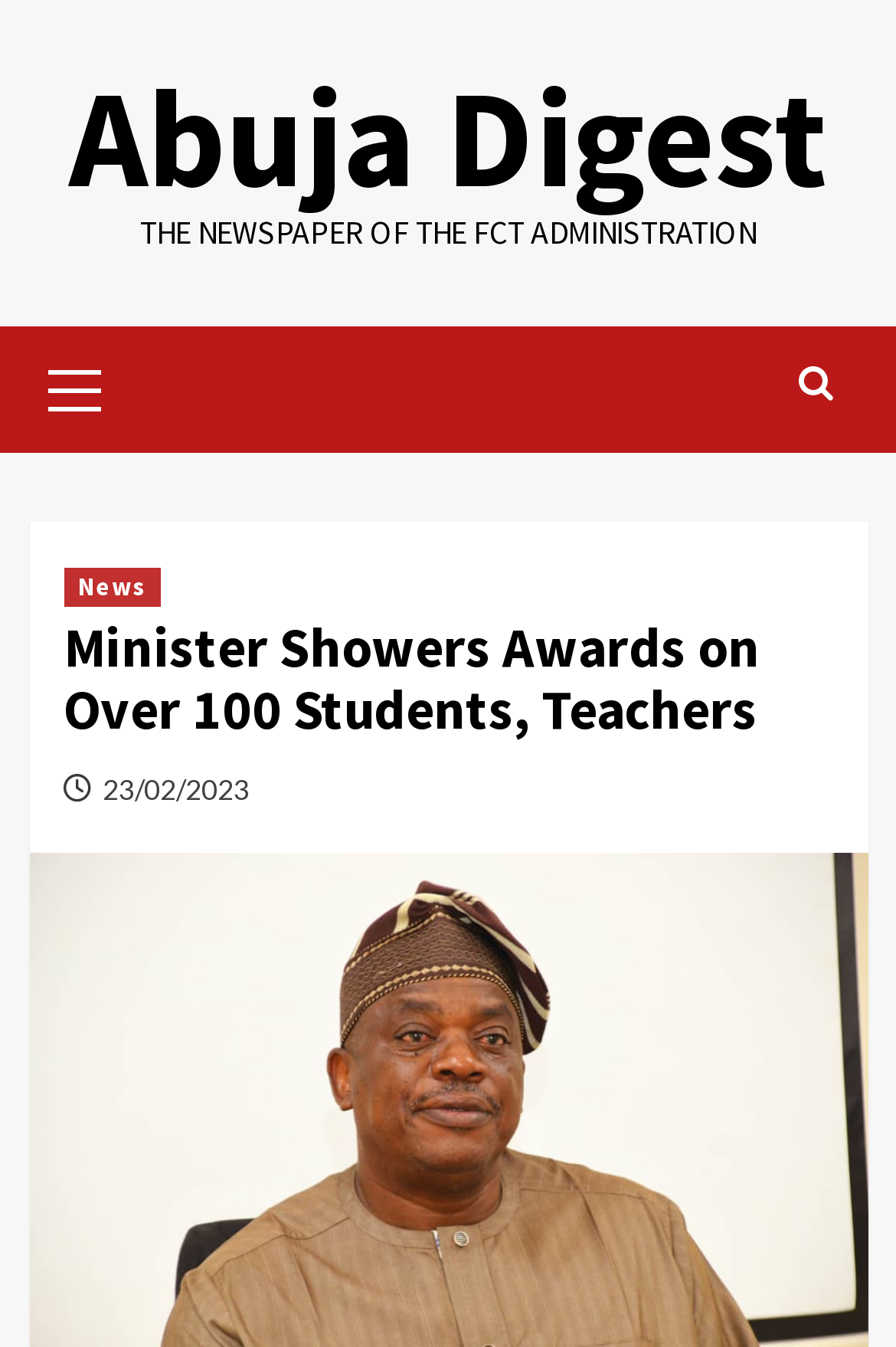Locate the UI element described by title="Search" and provide its bounding box coordinates. Use the format (top-left x, top-left y, bottom-right x, bottom-right y) with all values as floating point numbers between 0 and 1.

[0.878, 0.256, 0.942, 0.316]